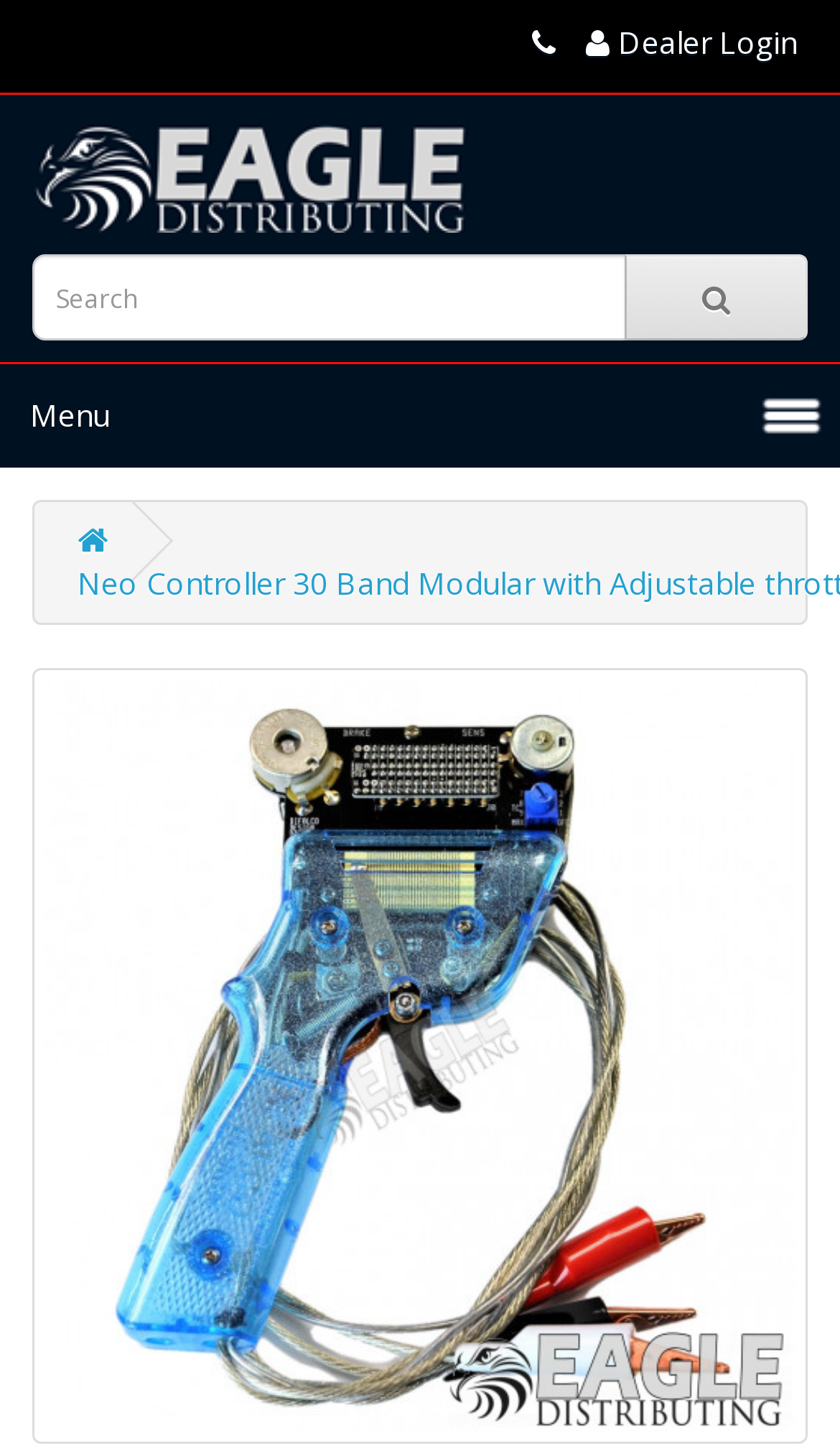Identify the bounding box coordinates for the UI element described as follows: "alt="Eagle Distributing" title="Eagle Distributing"". Ensure the coordinates are four float numbers between 0 and 1, formatted as [left, top, right, bottom].

[0.038, 0.086, 0.962, 0.16]